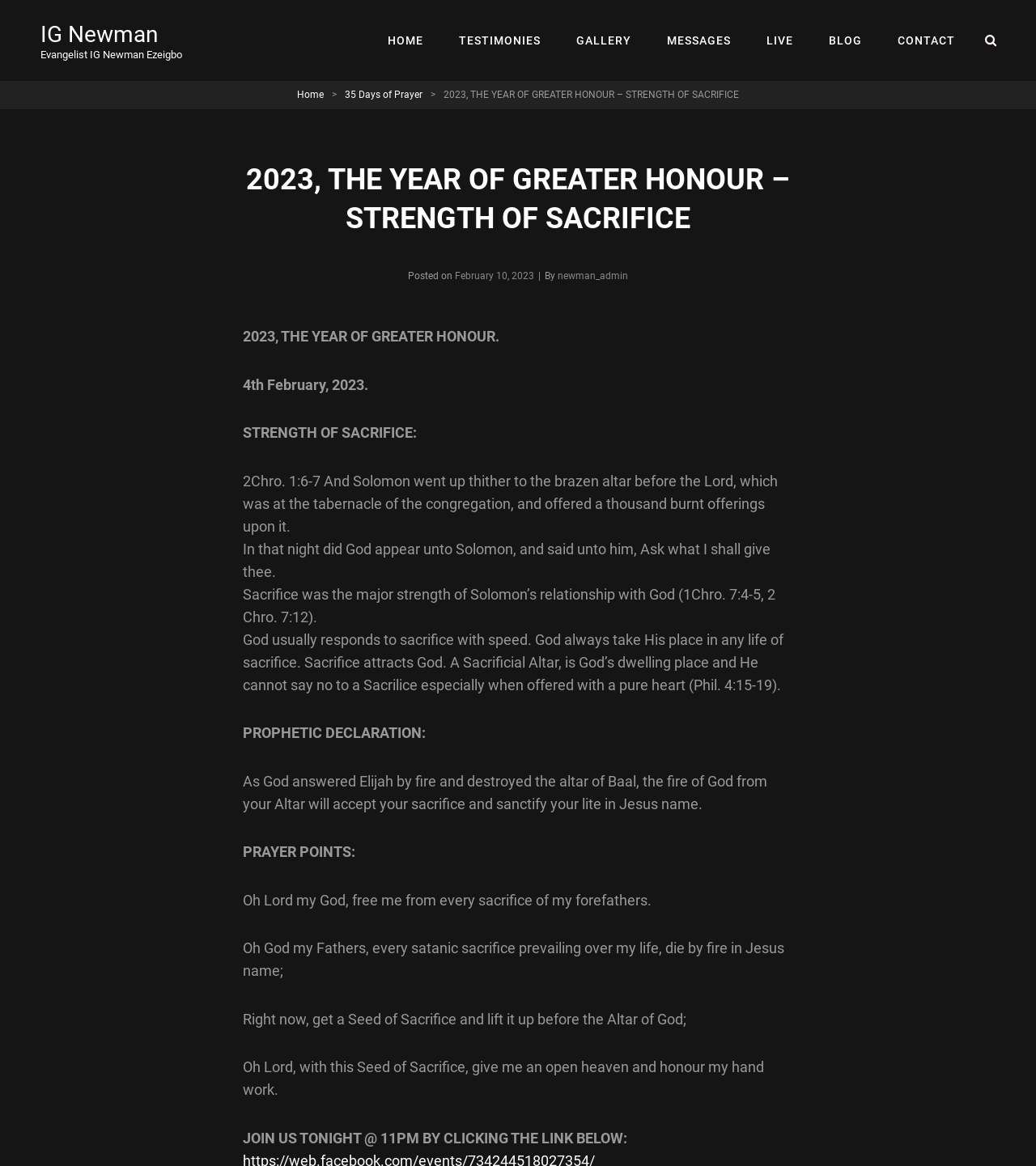What is the time of the live event?
Using the image, provide a detailed and thorough answer to the question.

The time of the live event can be found in the static text element 'JOIN US TONIGHT @ 11PM BY CLICKING THE LINK BELOW'.